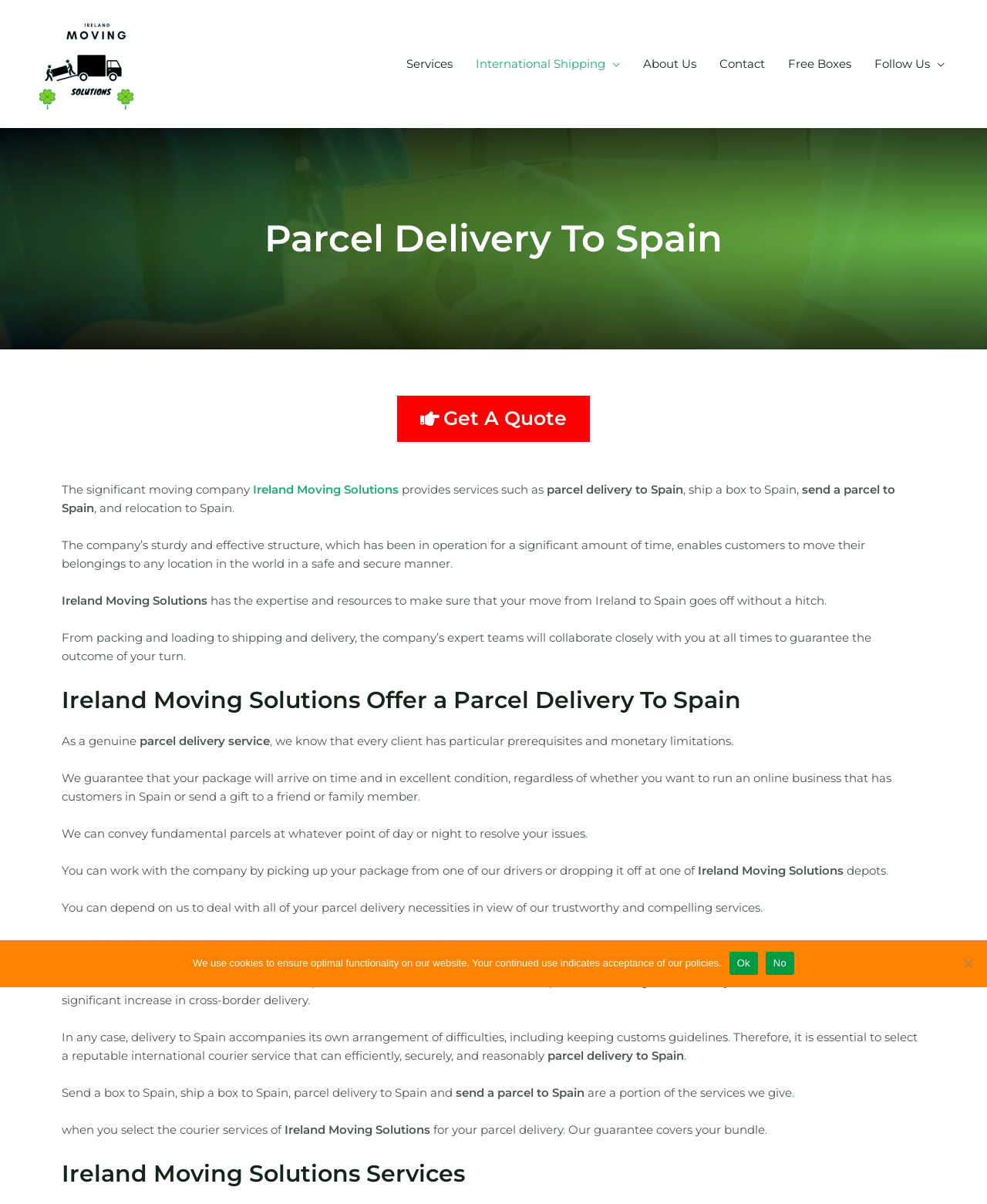Locate the bounding box for the described UI element: "International Shipping". Ensure the coordinates are four float numbers between 0 and 1, formatted as [left, top, right, bottom].

[0.47, 0.031, 0.64, 0.076]